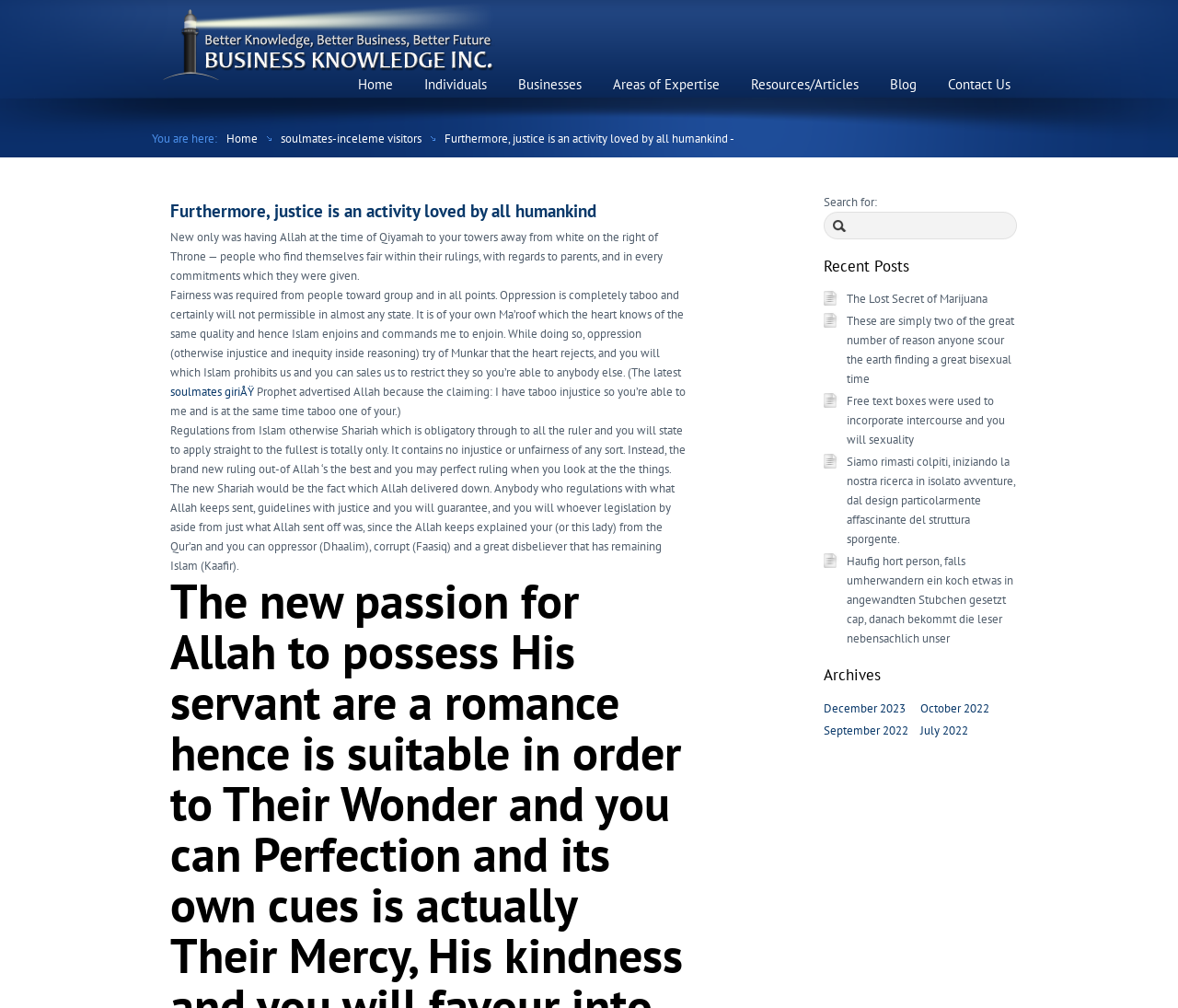Provide a brief response to the question using a single word or phrase: 
What is the purpose of the search bar?

To search the website